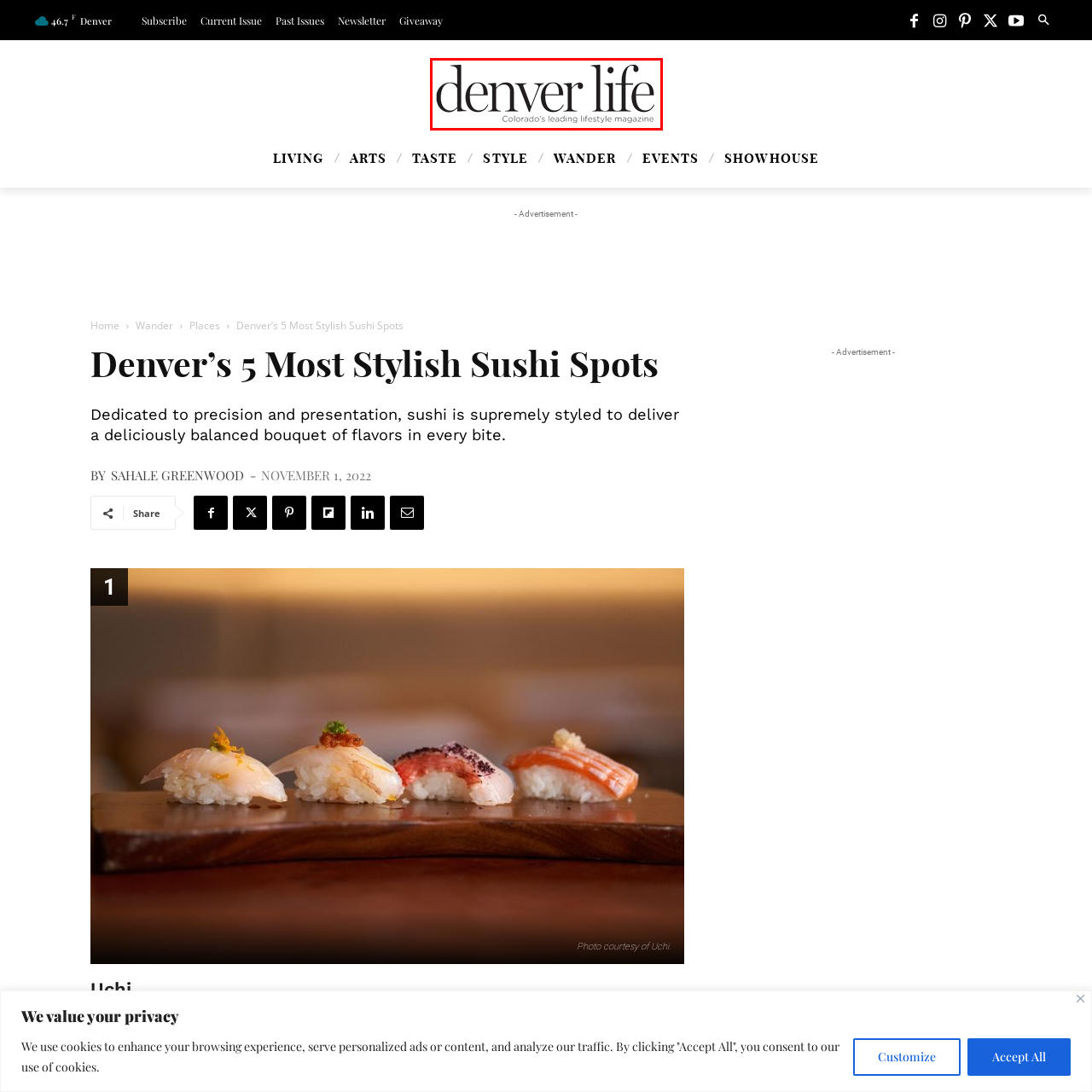What is the focus of the magazine?
Focus on the red bounded area in the image and respond to the question with a concise word or phrase.

lifestyle narratives